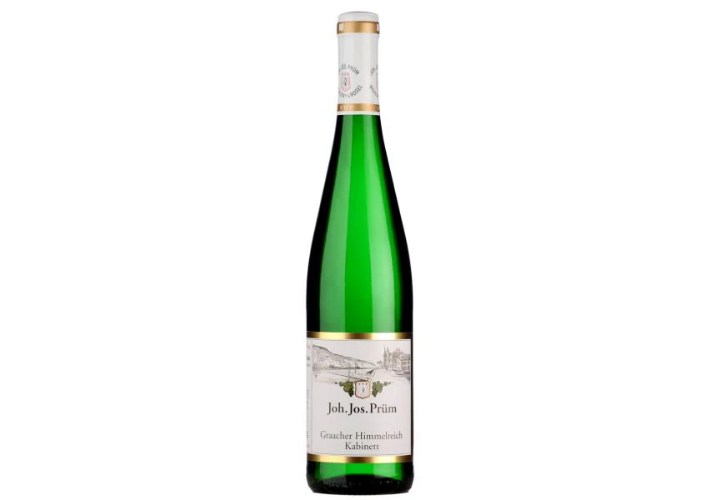What is the name of the winery?
Answer with a single word or phrase by referring to the visual content.

Joh. Jos. Prüm